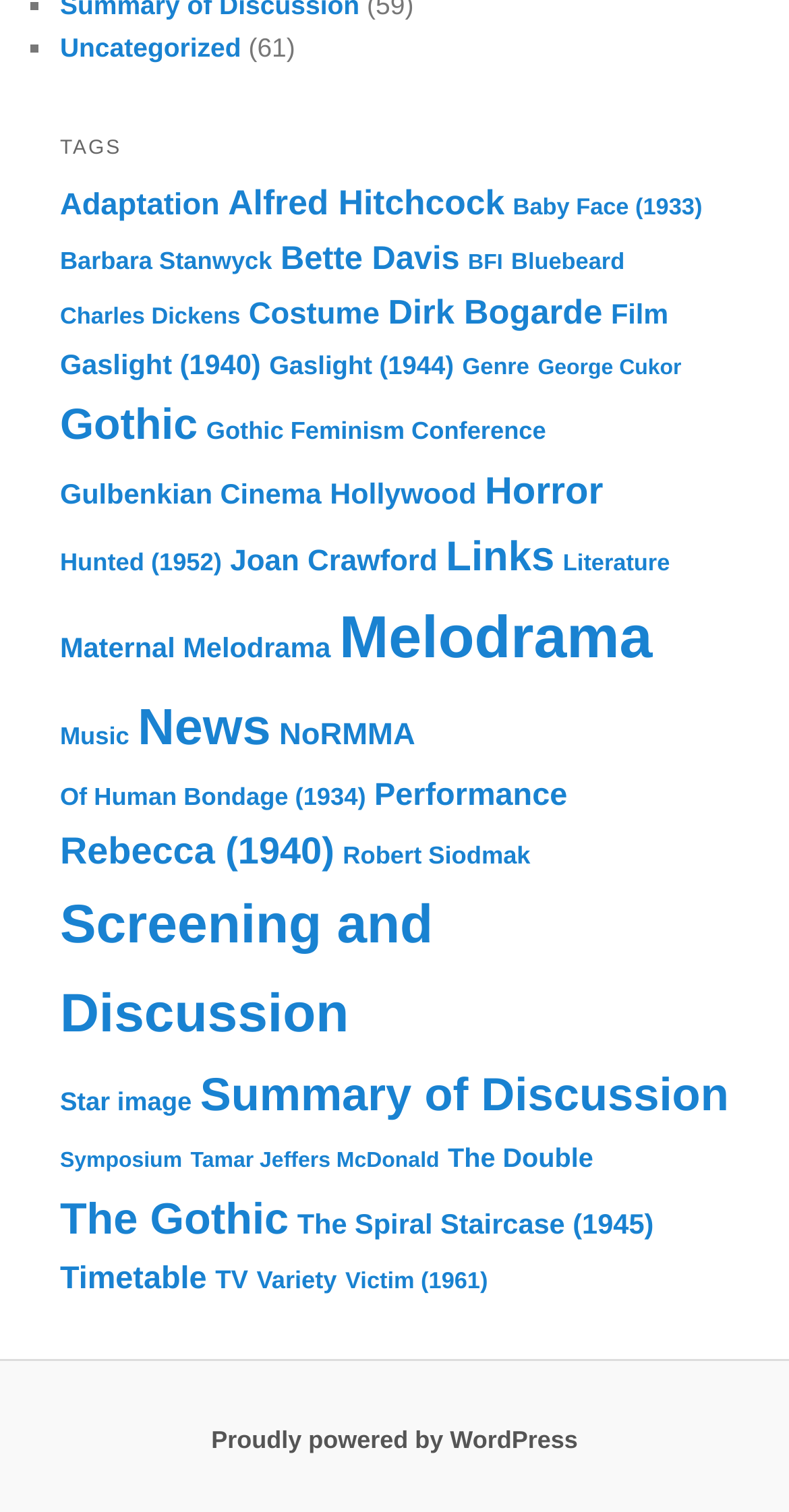Using a single word or phrase, answer the following question: 
What is the purpose of the webpage?

Listing categories